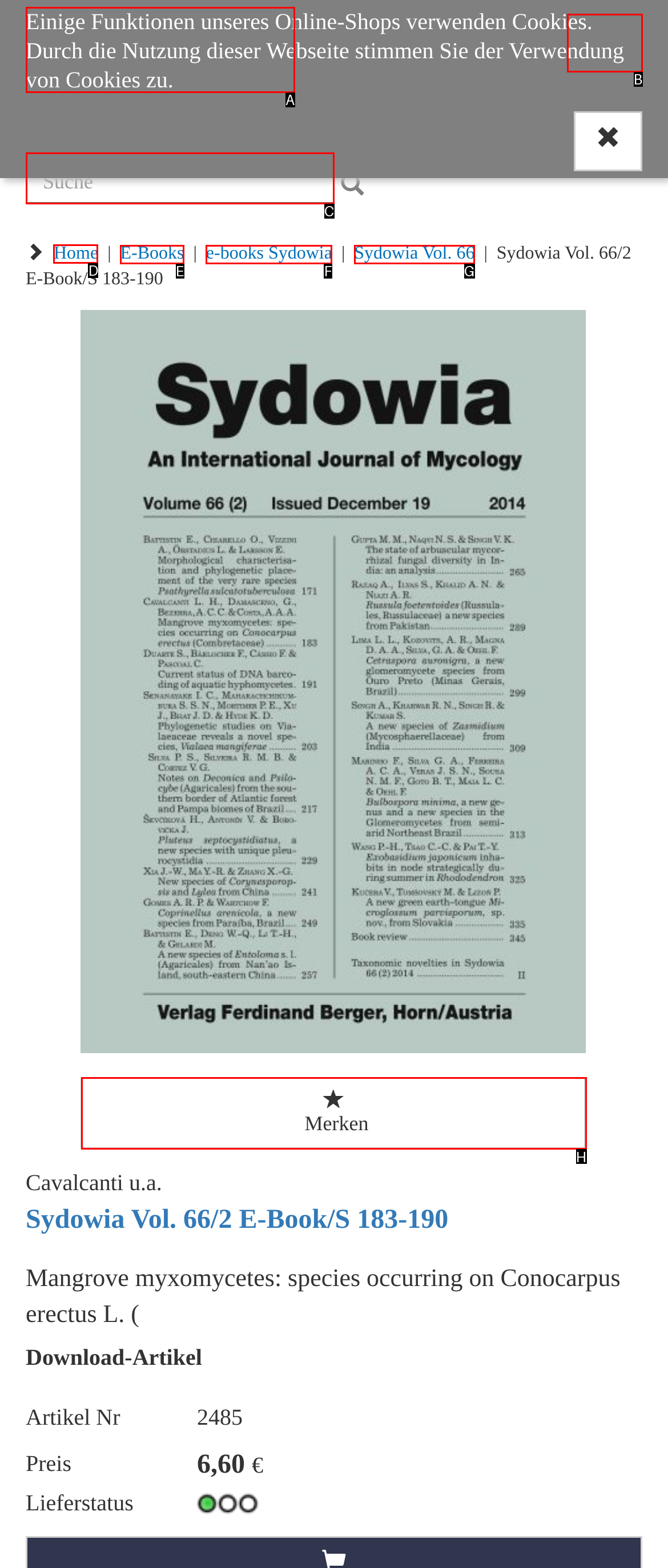Identify the appropriate choice to fulfill this task: Go to home page
Respond with the letter corresponding to the correct option.

D